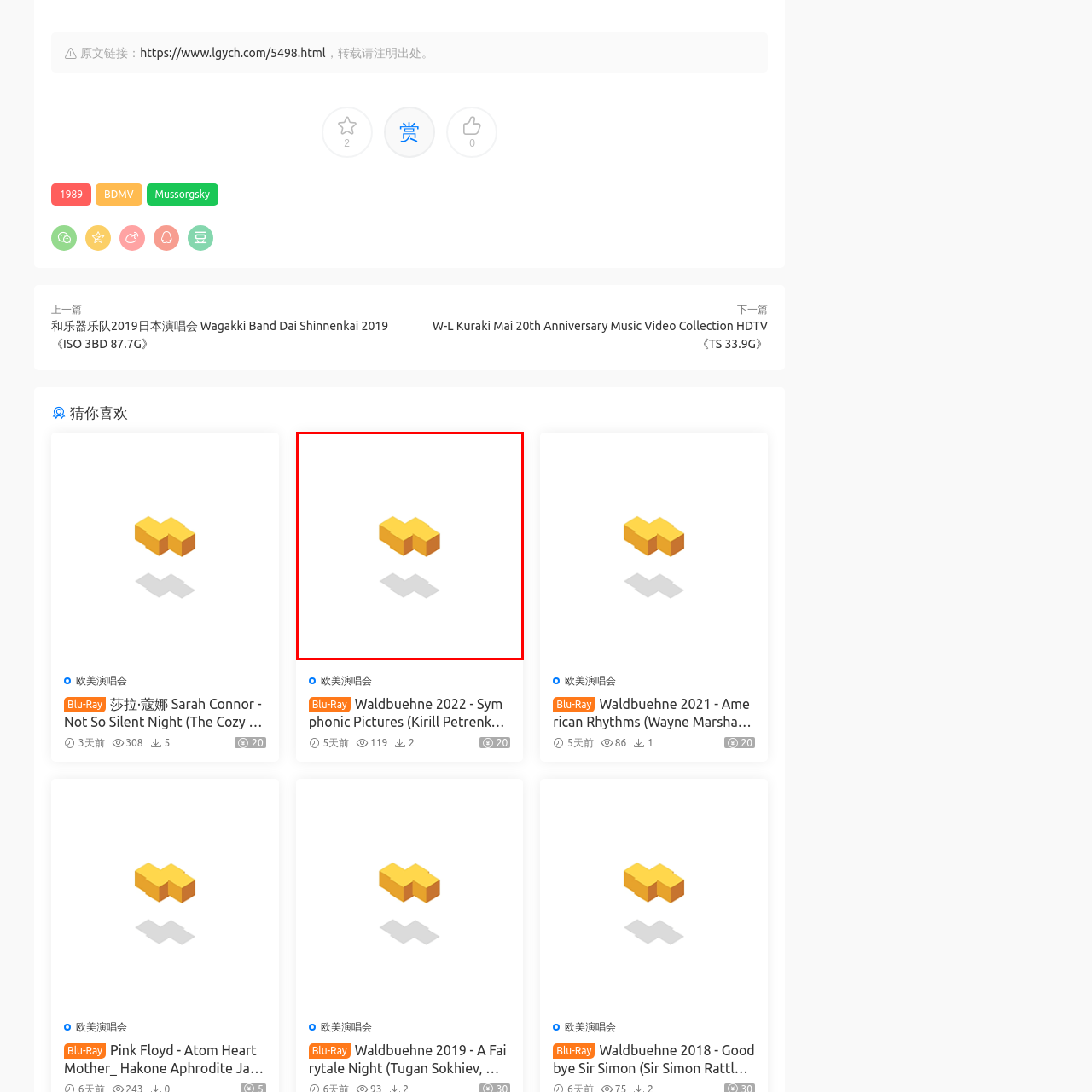Check the highlighted part in pink, What is the shape of the blocks? 
Use a single word or phrase for your answer.

Geometric